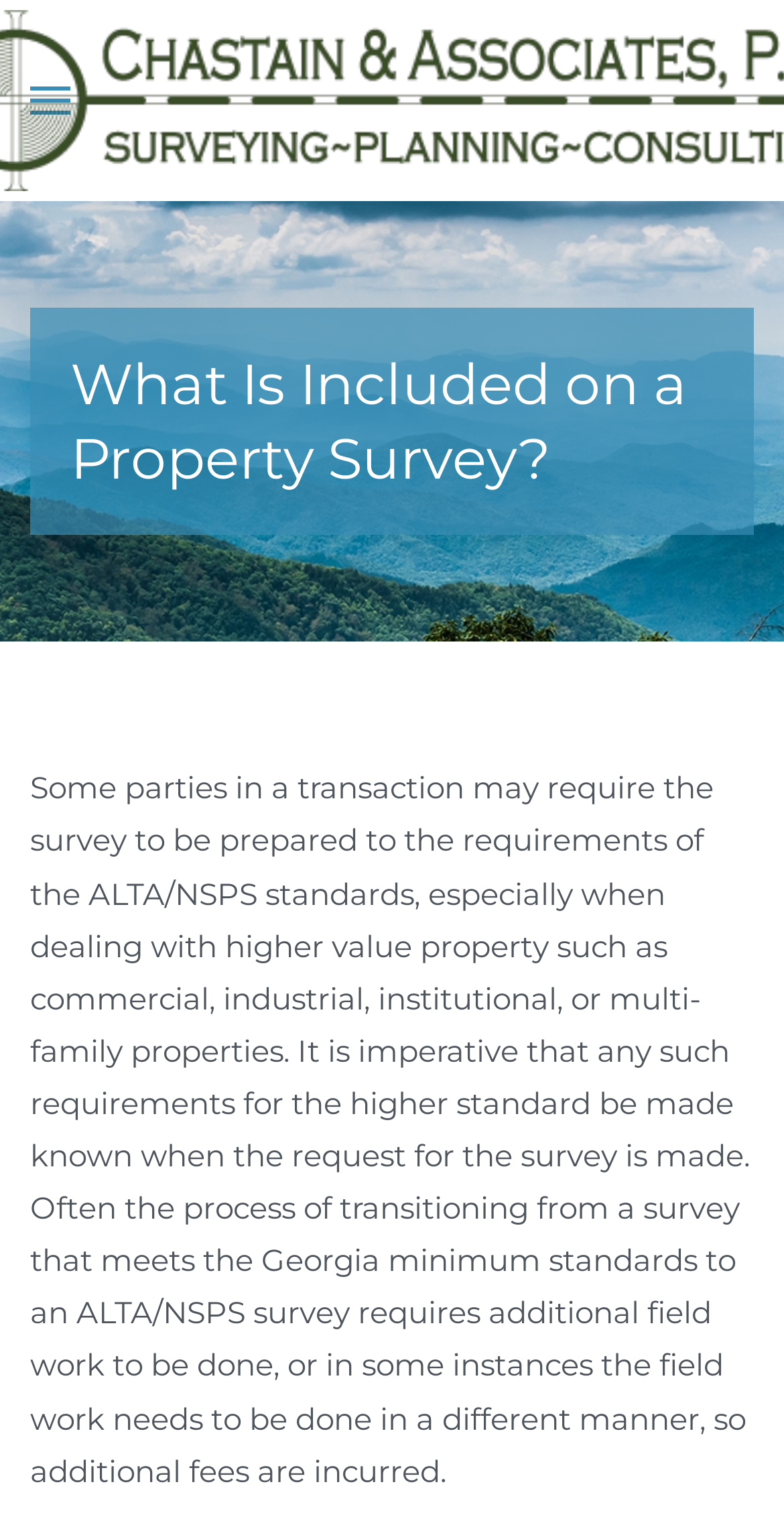Refer to the image and provide an in-depth answer to the question:
What type of properties require ALTA/NSPS standards?

Based on the text, it is mentioned that some parties in a transaction may require the survey to be prepared to the requirements of the ALTA/NSPS standards, especially when dealing with higher value property such as commercial, industrial, institutional, or multi-family properties.